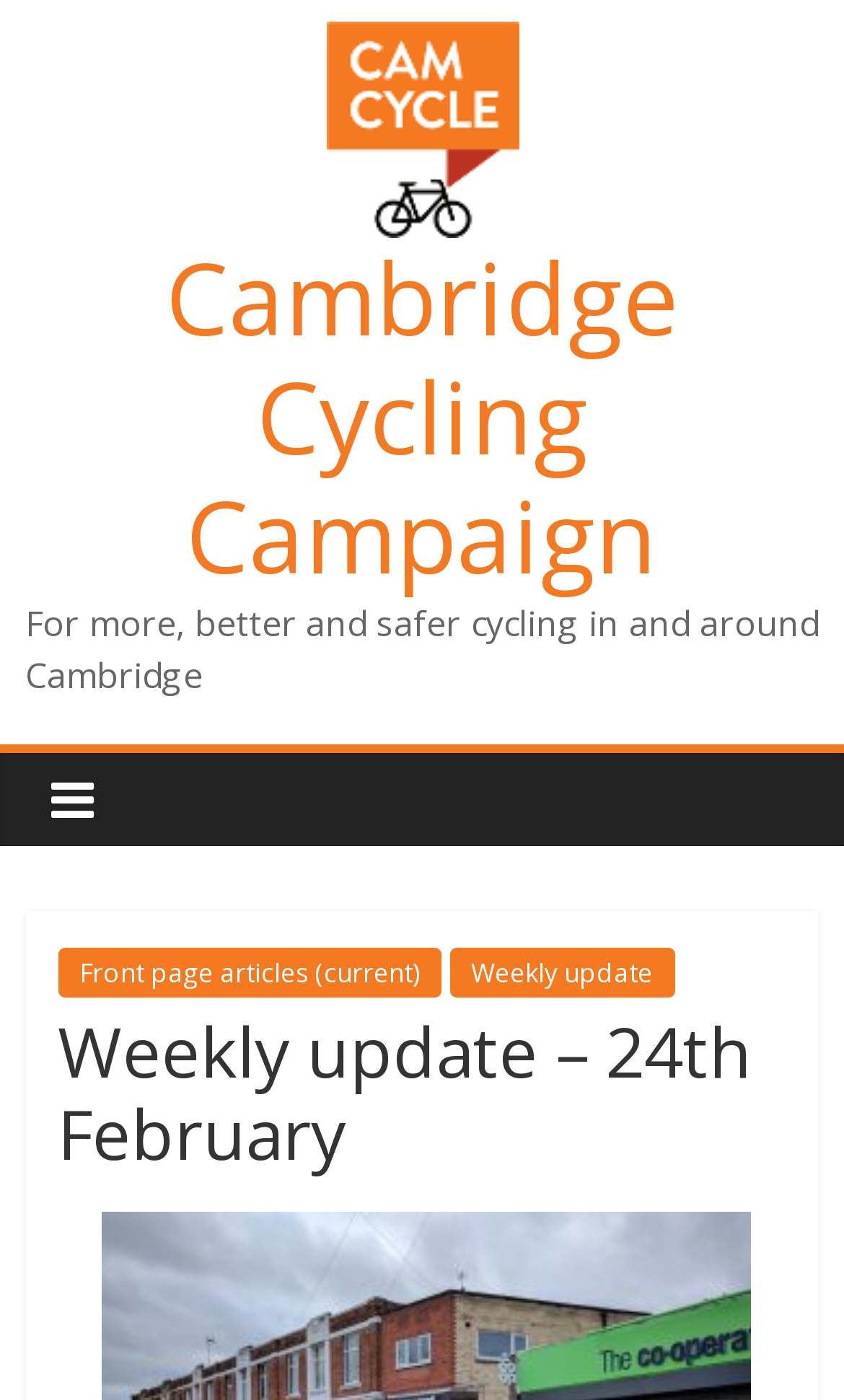What is the date of the weekly update?
Give a comprehensive and detailed explanation for the question.

The date of the weekly update can be found in the heading element 'Weekly update – 24th February'.